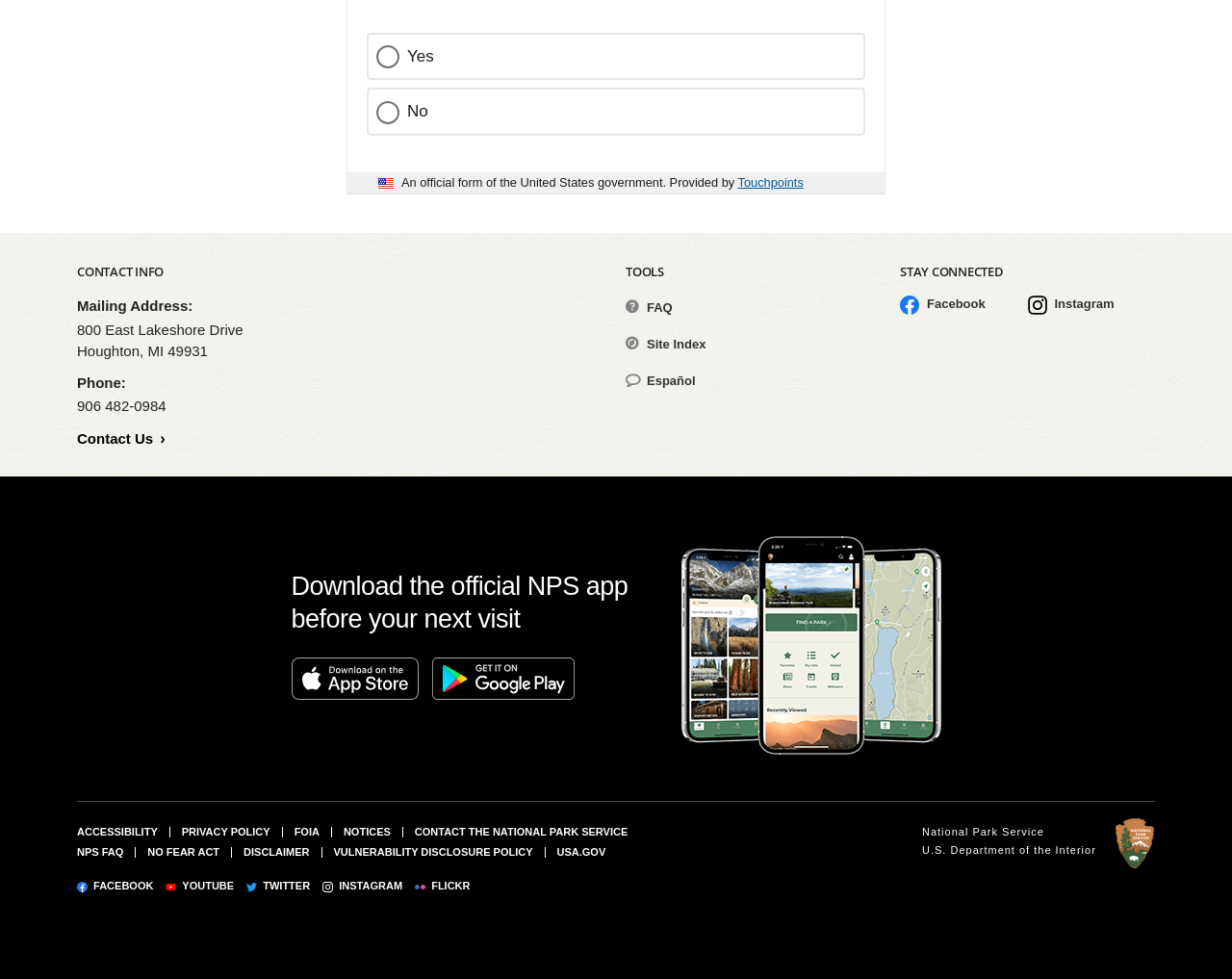What is the flag displayed on the top?
Look at the screenshot and respond with a single word or phrase.

U.S. flag